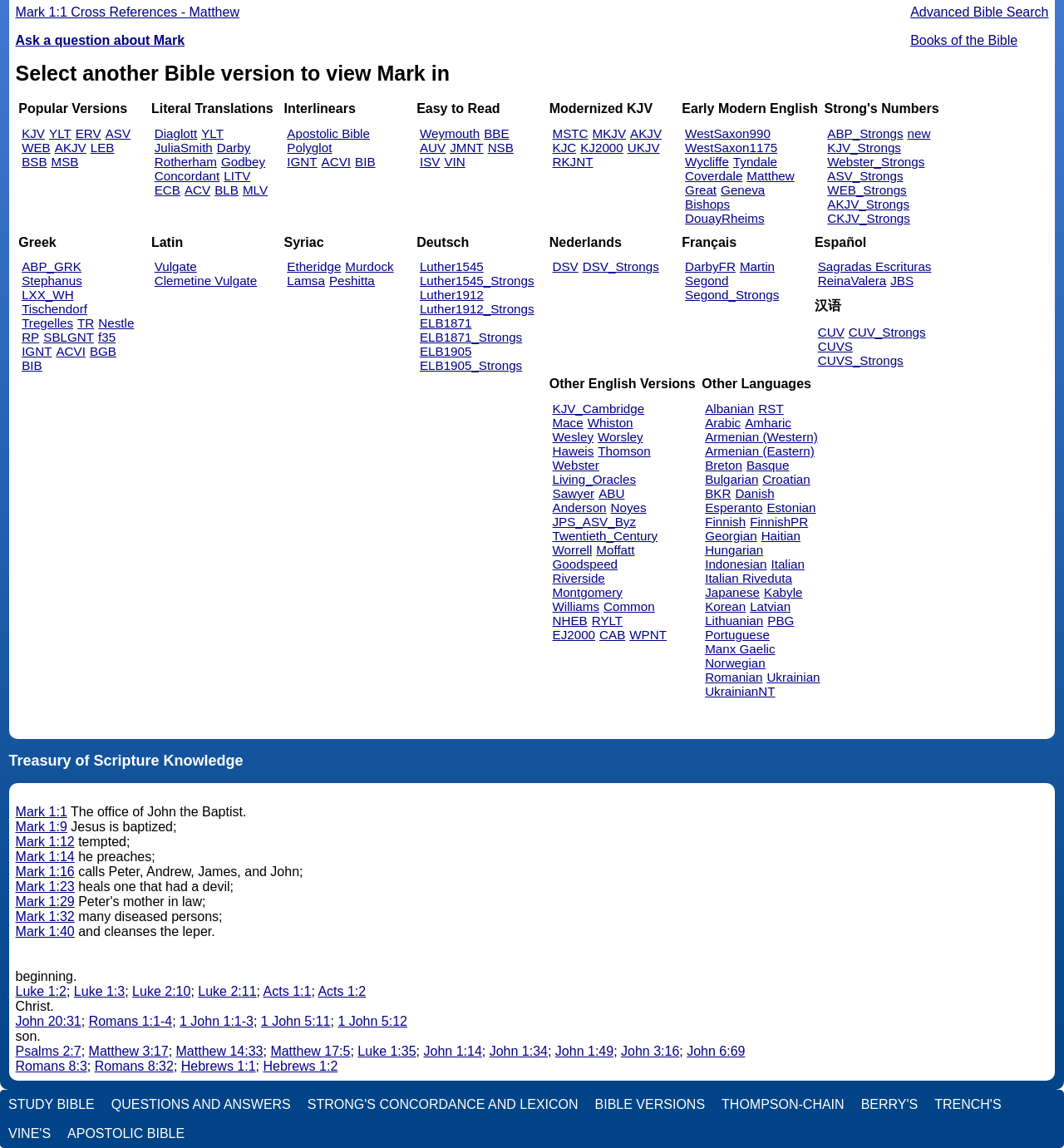Identify the bounding box coordinates of the clickable region necessary to fulfill the following instruction: "Choose the YLT translation". The bounding box coordinates should be four float numbers between 0 and 1, i.e., [left, top, right, bottom].

[0.046, 0.11, 0.067, 0.123]